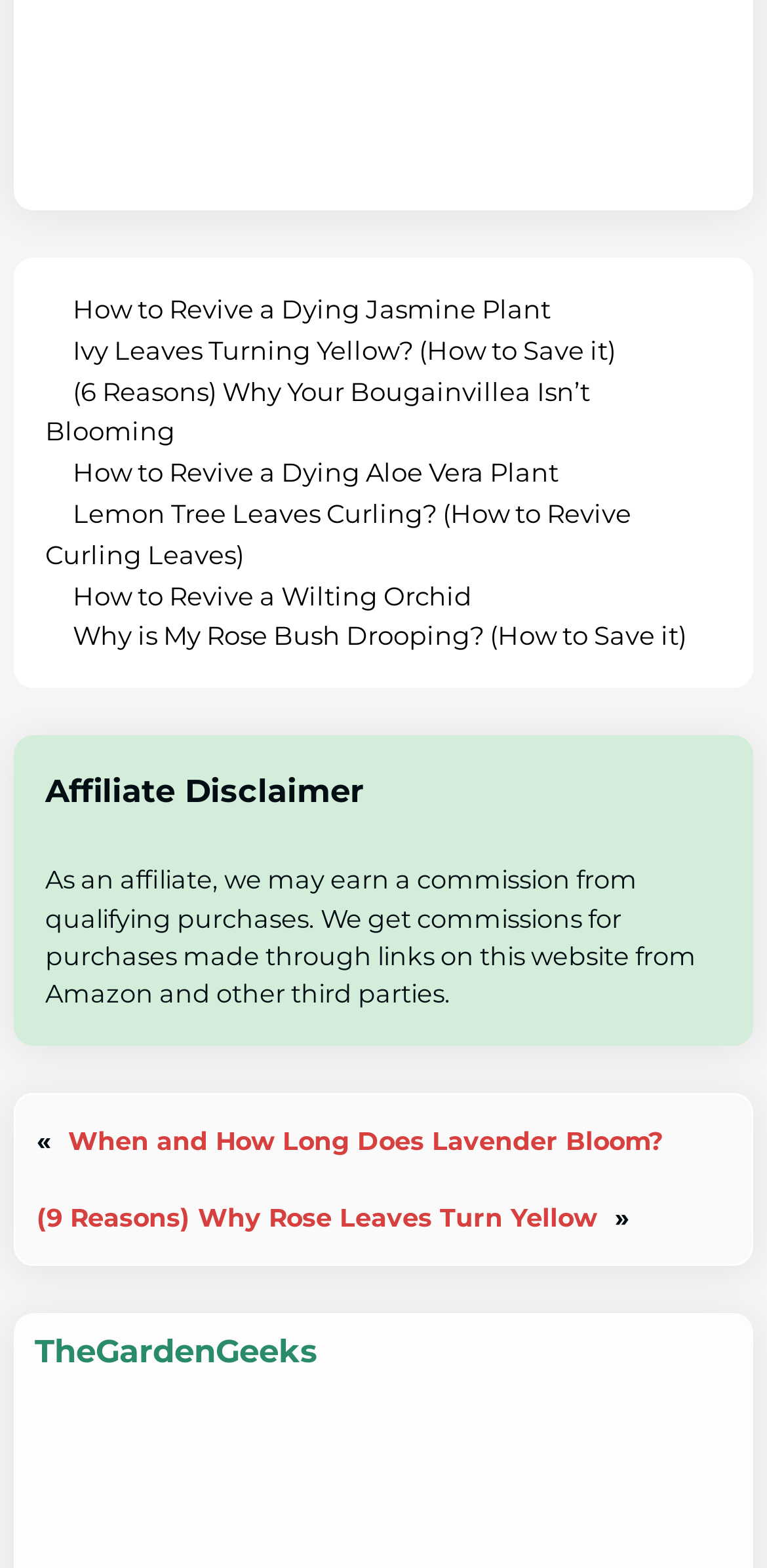Please identify the bounding box coordinates of the element I need to click to follow this instruction: "Learn about 'Why is My Rose Bush Drooping? (How to Save it)'".

[0.095, 0.395, 0.895, 0.415]